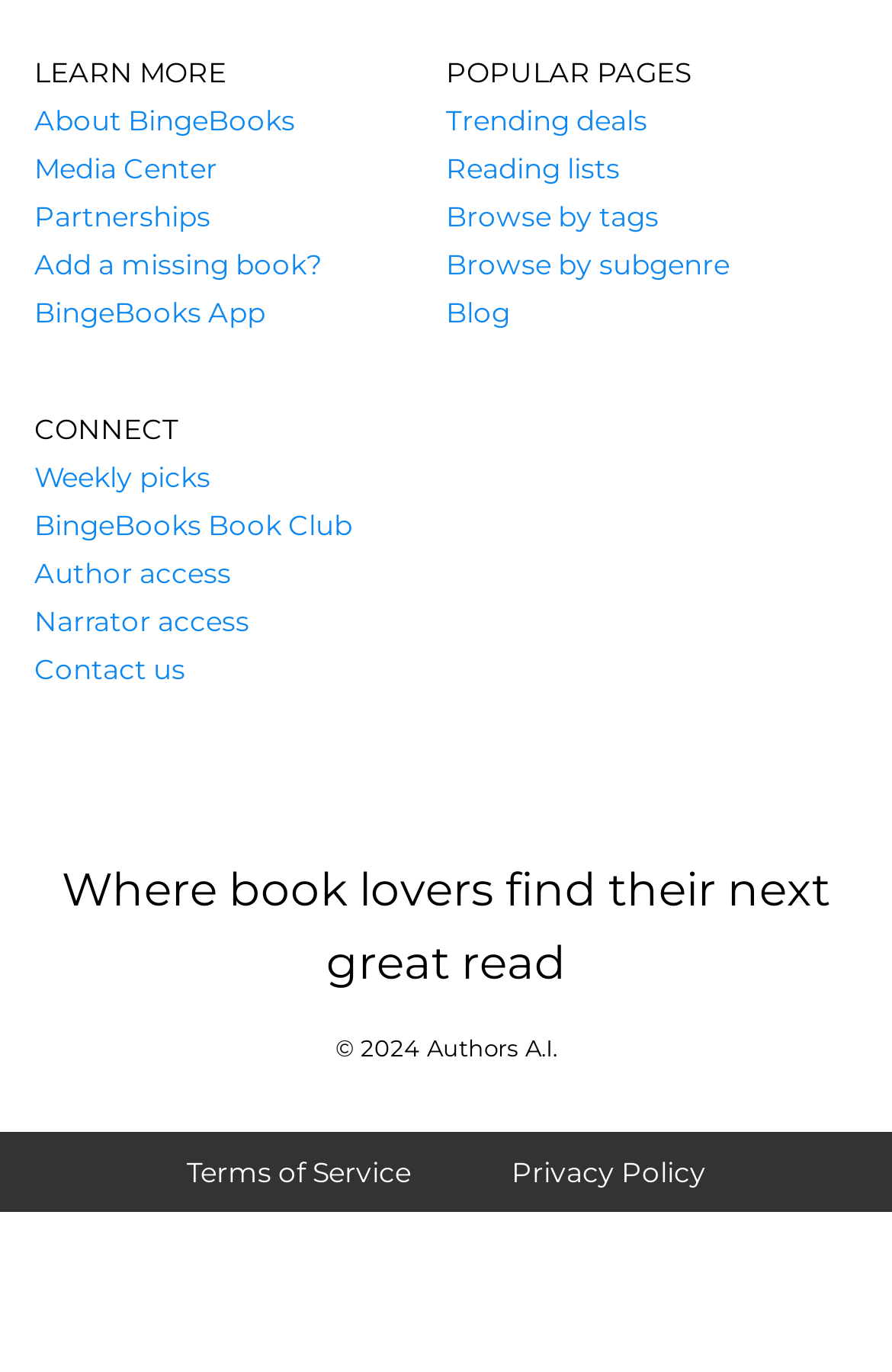What is the purpose of the 'CONNECT' section?
Please answer the question as detailed as possible based on the image.

The 'CONNECT' section contains links such as 'BingeBooks Book Club', 'Author access', and 'Narrator access', which suggest that this section is intended to facilitate connections between readers and authors/narrators.